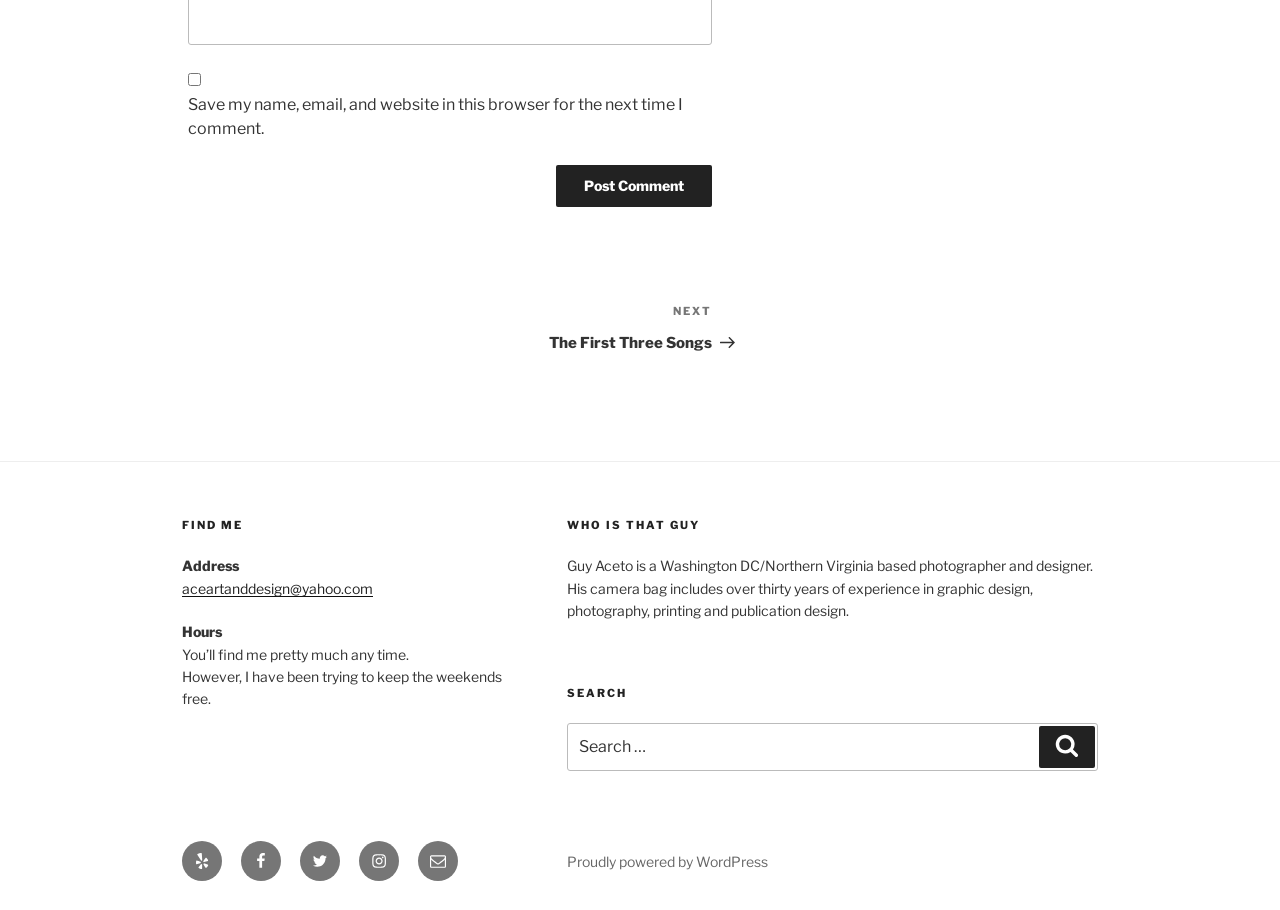Locate the bounding box coordinates of the UI element described by: "Proudly powered by WordPress". Provide the coordinates as four float numbers between 0 and 1, formatted as [left, top, right, bottom].

[0.443, 0.937, 0.6, 0.956]